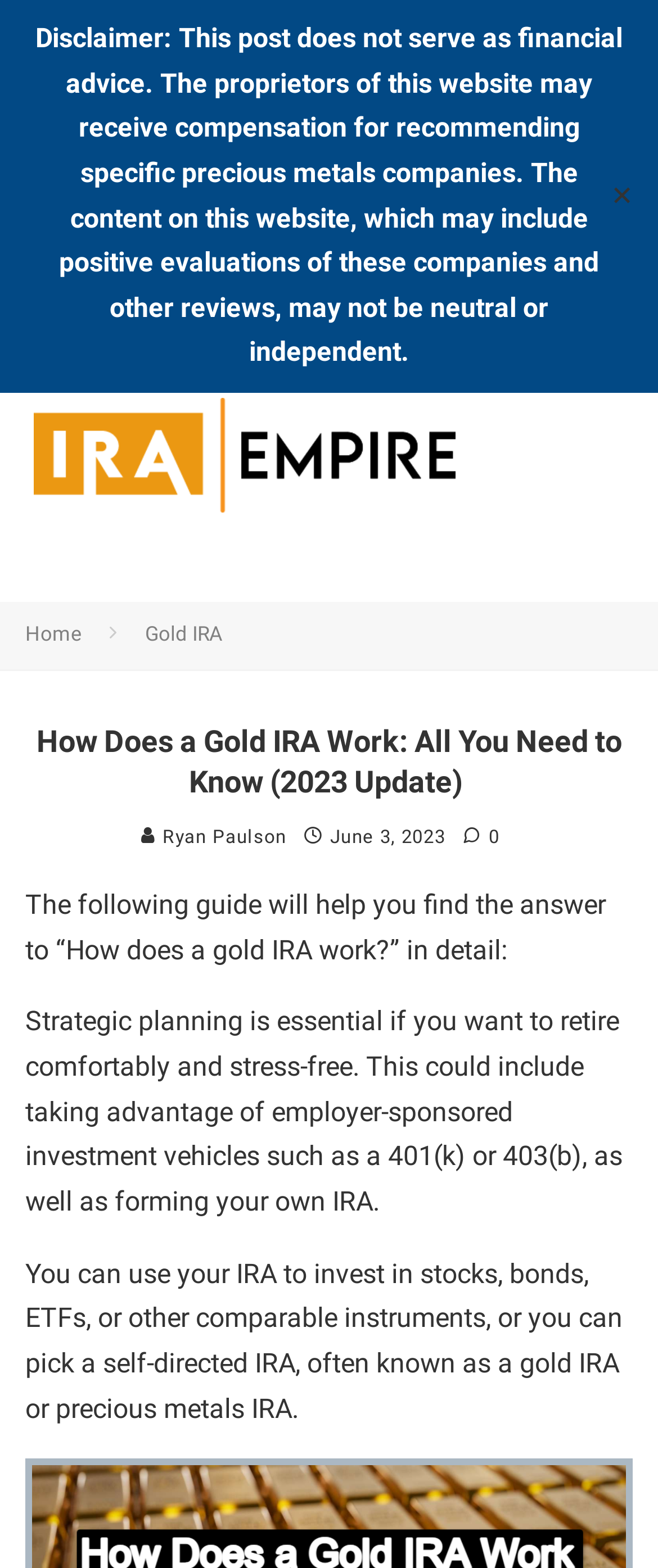Analyze and describe the webpage in a detailed narrative.

The webpage is an expert guide on how gold IRAs work, specifically focusing on the details of this investment option. At the top, there is a disclaimer stating that the post does not serve as financial advice and that the website owners may receive compensation for recommending specific precious metals companies. This disclaimer is accompanied by a "Close" button on the right side.

Below the disclaimer, there is a logo of IRAEmpire.com, which is also a clickable link. The logo is positioned on the left side of the page. On the same horizontal level, there are three navigation links: "Home", "Gold IRA", and the title of the page "How Does a Gold IRA Work: All You Need to Know (2023 Update)".

Underneath the title, there is a section with the author's name "Ryan Paulson" and a timestamp "June 3, 2023" on the right side. Next to the author's name, there is a link with the text "0".

The main content of the page starts with a brief introduction, stating that the guide will help readers find the answer to "How does a gold IRA work?" in detail. This is followed by three paragraphs of text, which discuss the importance of strategic planning for retirement, the options for investing in IRAs, and the possibility of using a self-directed IRA to invest in gold or precious metals.